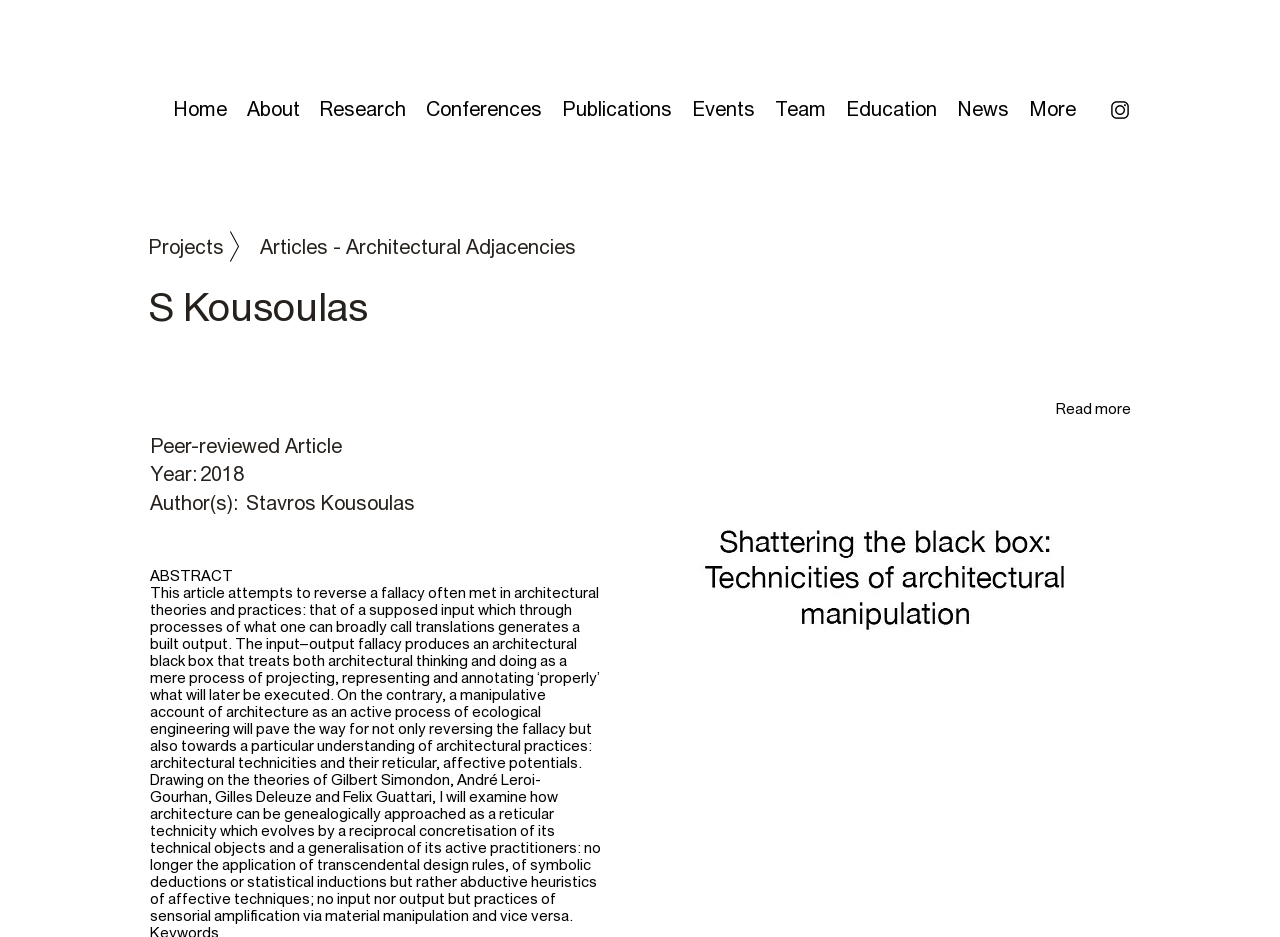With reference to the screenshot, provide a detailed response to the question below:
What is the author's name?

I determined the author's name by looking at the heading element with the text 'S Kousoulas' and the heading element with the text 'Author(s): Stavros Kousoulas'. This suggests that the author's full name is Stavros Kousoulas.